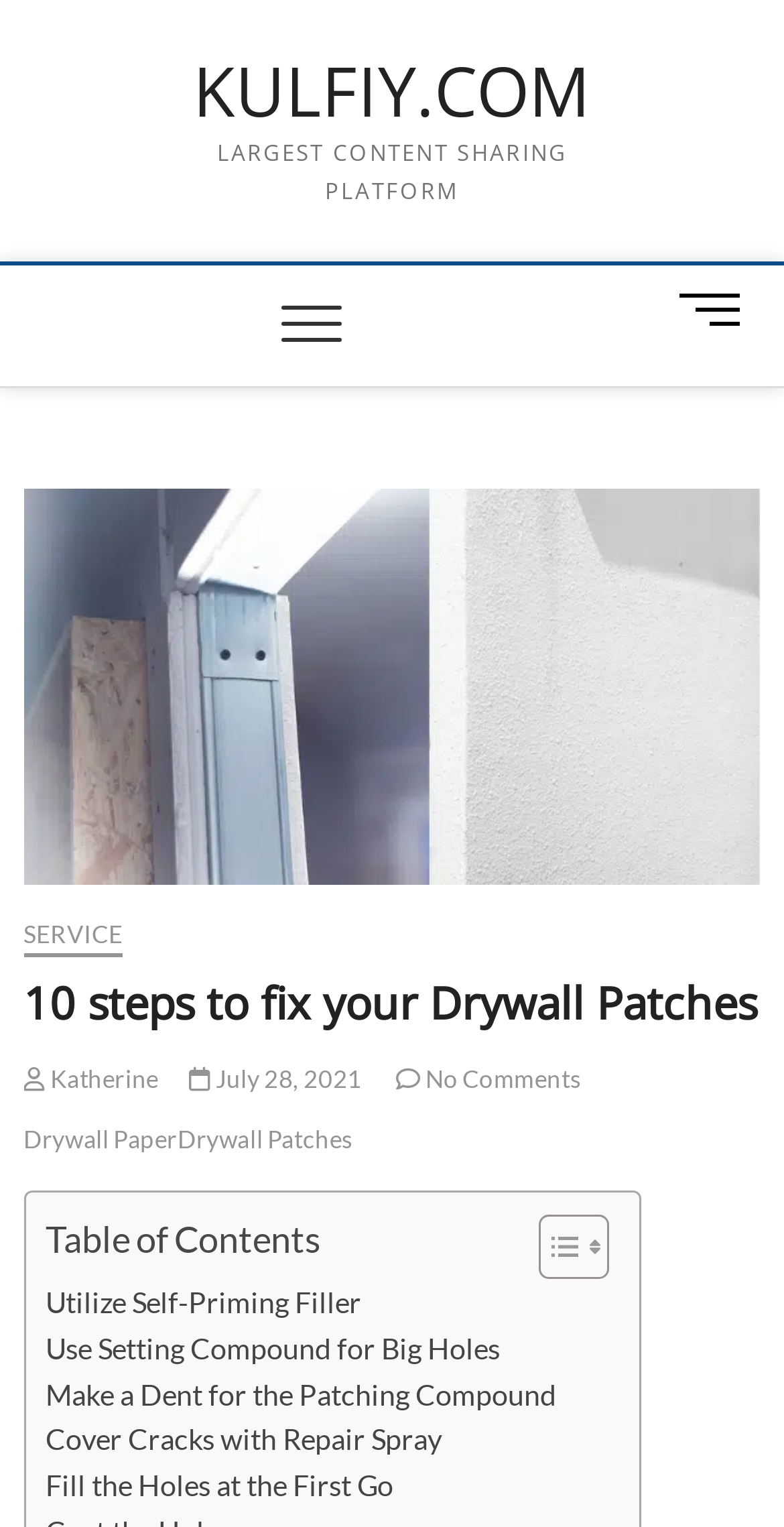Could you please study the image and provide a detailed answer to the question:
What is the first step to fix drywall patches?

The first step to fix drywall patches can be found in the table of contents, where it says 'Utilize Self-Priming Filler' as the first link element.